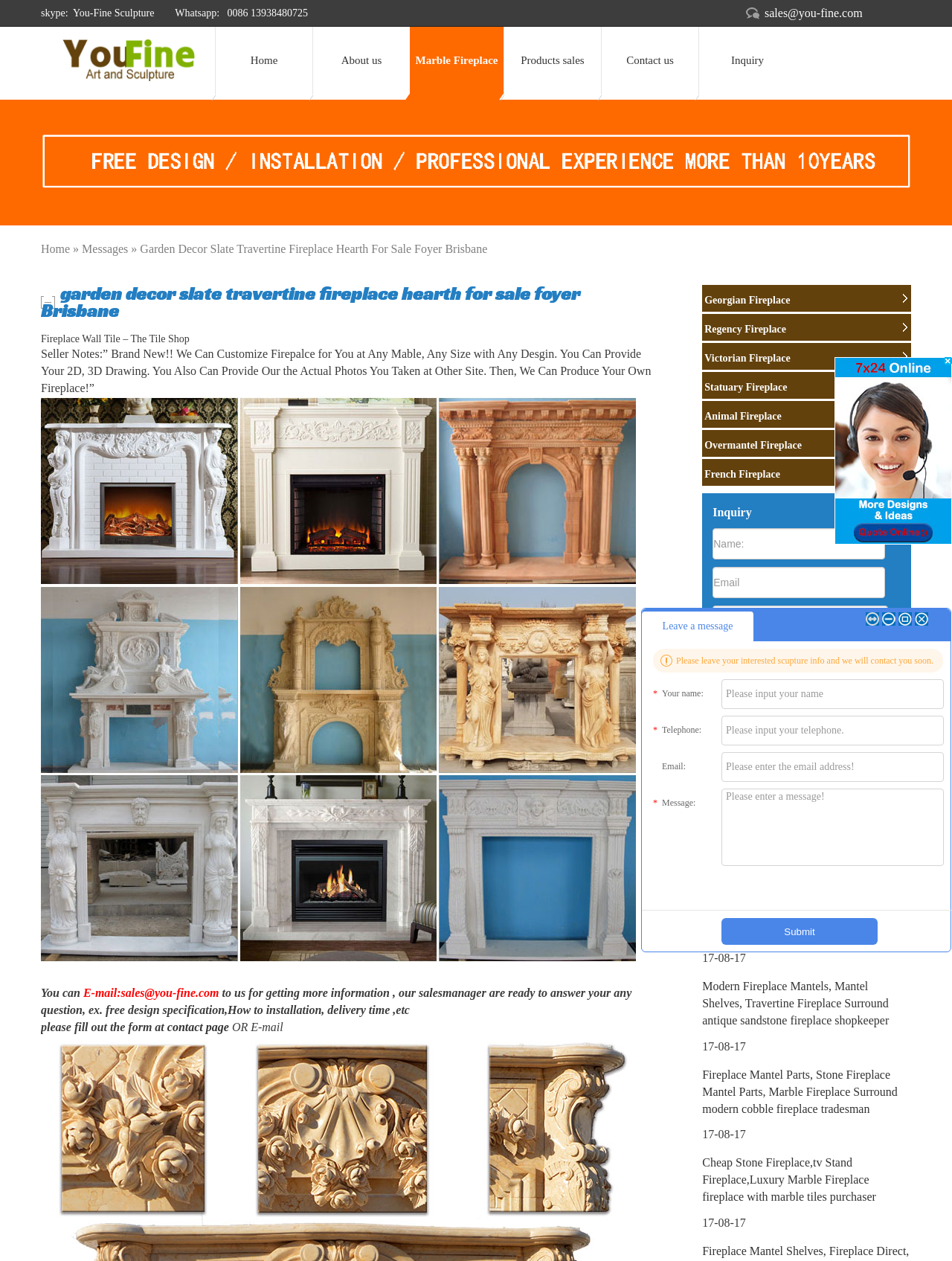Please mark the clickable region by giving the bounding box coordinates needed to complete this instruction: "Click on the 'Submit' button".

[0.749, 0.517, 0.812, 0.538]